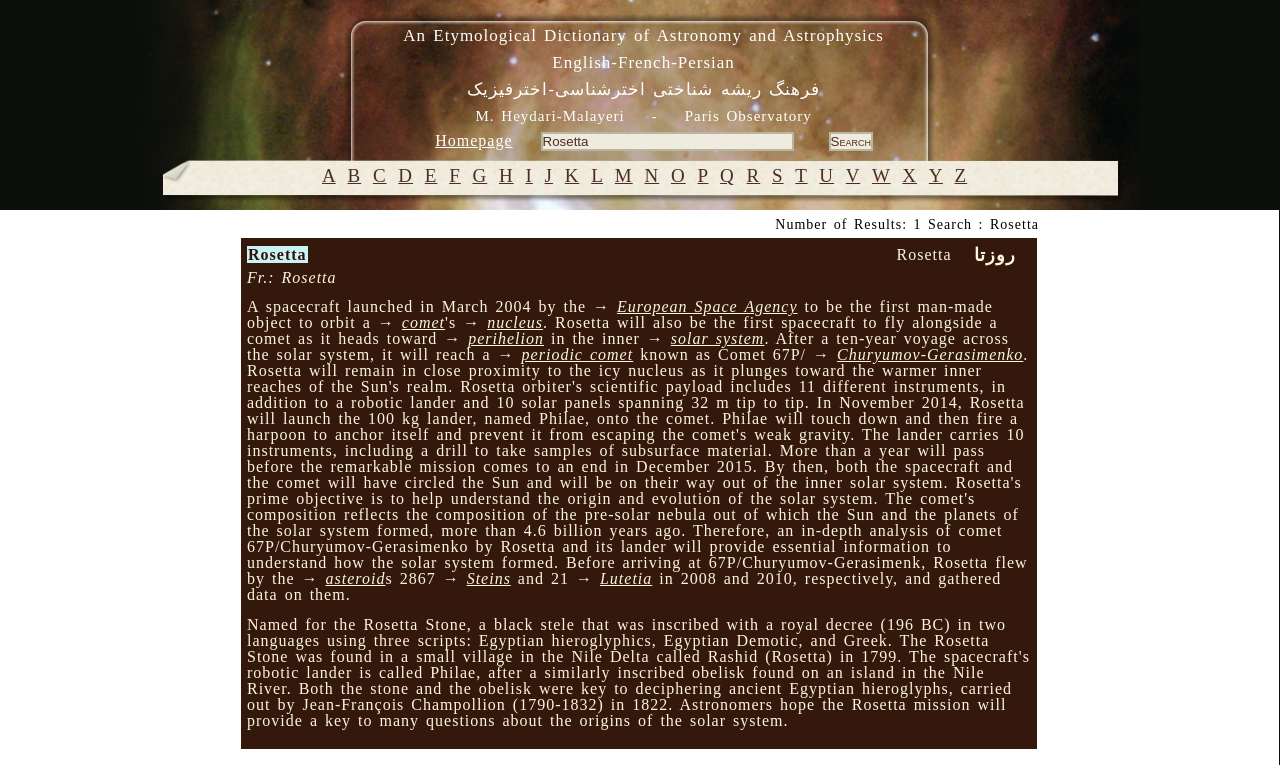Pinpoint the bounding box coordinates for the area that should be clicked to perform the following instruction: "Click on the 'Business' link".

None